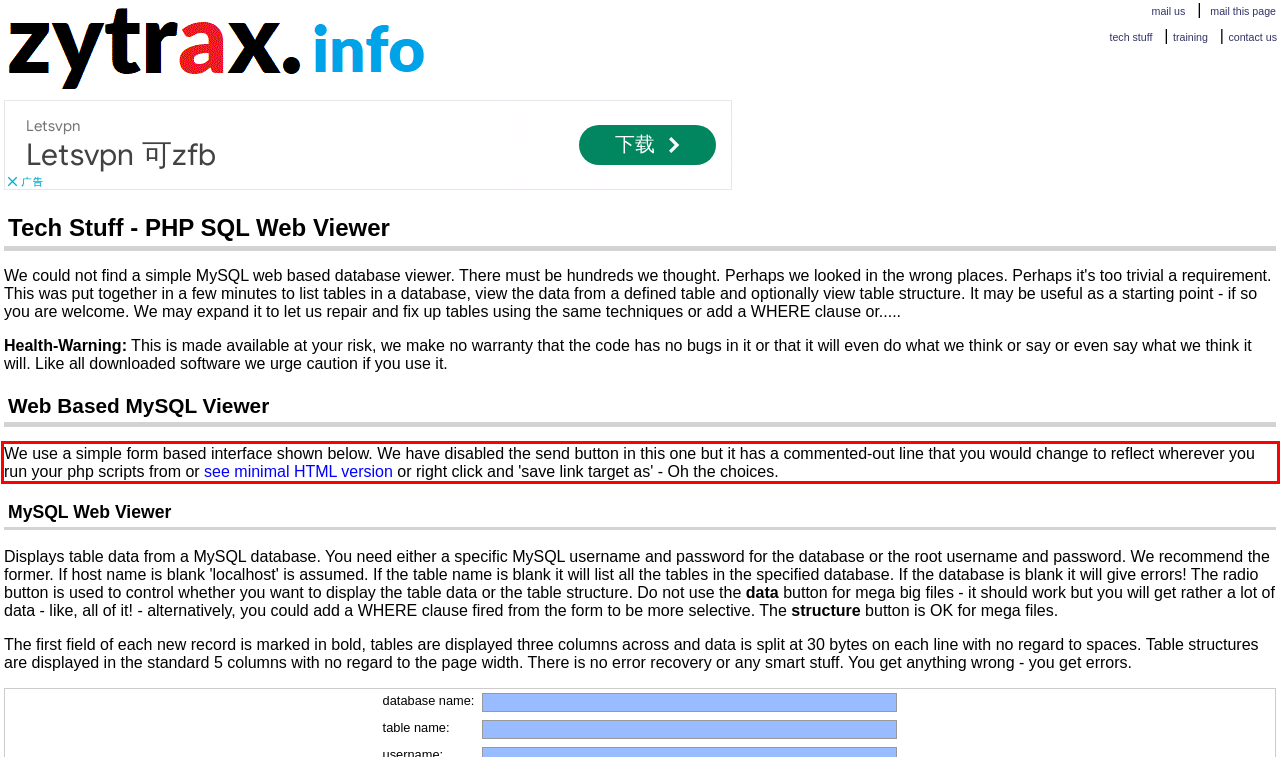Please recognize and transcribe the text located inside the red bounding box in the webpage image.

We use a simple form based interface shown below. We have disabled the send button in this one but it has a commented-out line that you would change to reflect wherever you run your php scripts from or see minimal HTML version or right click and 'save link target as' - Oh the choices.